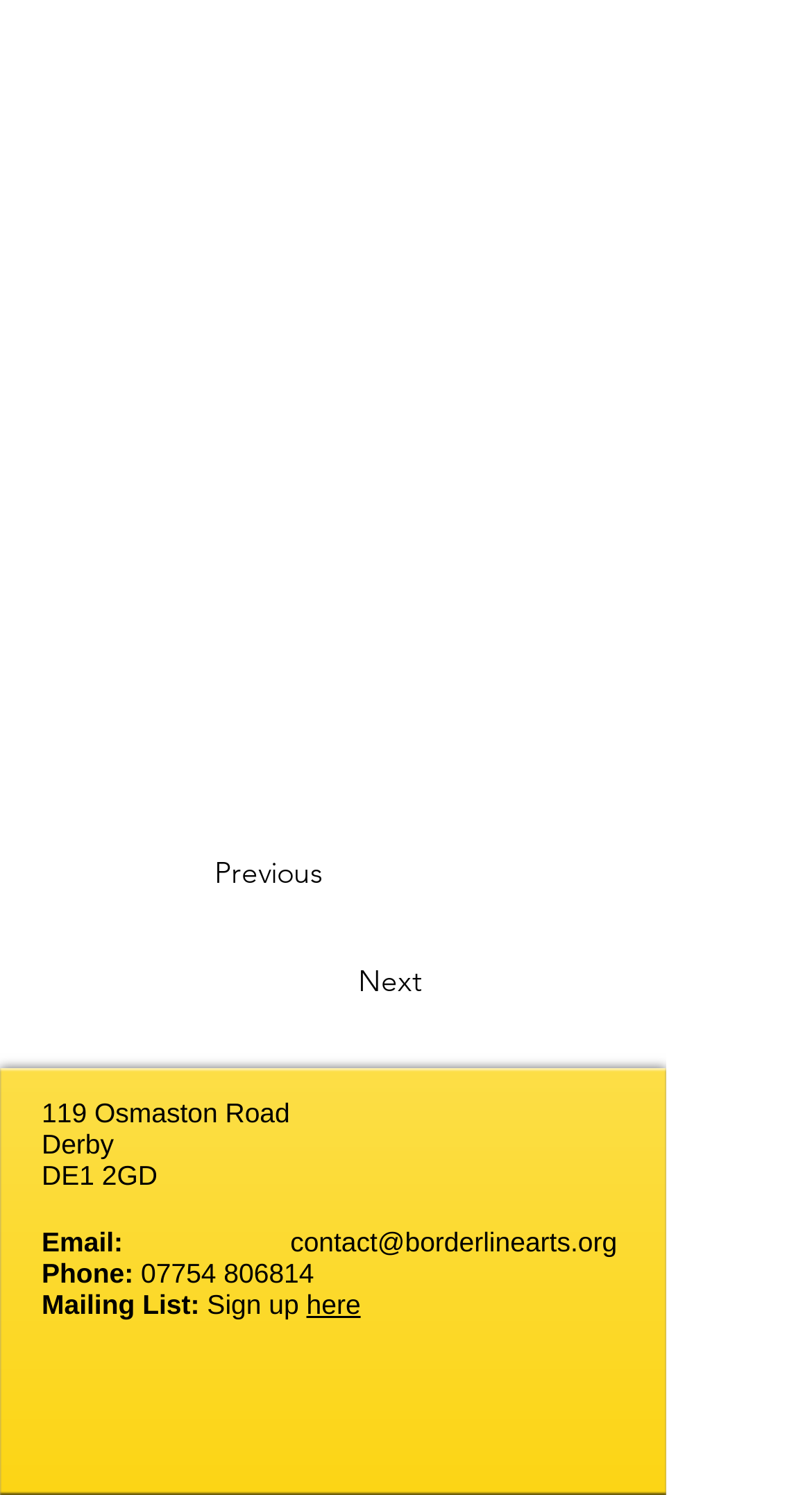How can I sign up for the mailing list of Borderline Arts?
Please provide a single word or phrase in response based on the screenshot.

Sign up here